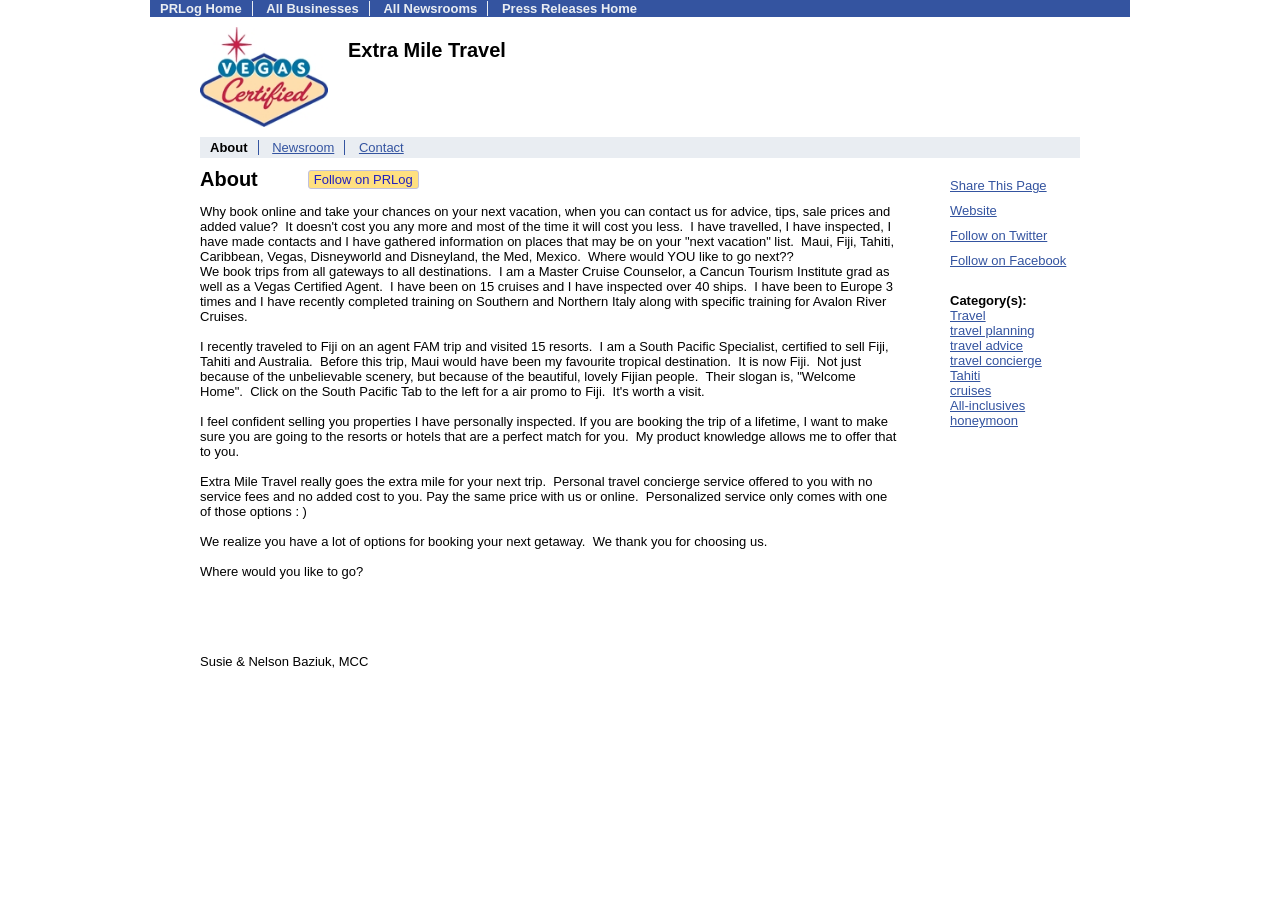How many resorts did the travel agent visit in Fiji?
Based on the image, answer the question in a detailed manner.

The number of resorts visited by the travel agent in Fiji can be found in the StaticText element with the text 'I recently traveled to Fiji on an agent FAM trip and visited 15 resorts.' located in the middle of the webpage, which provides information about the agent's personal experience.